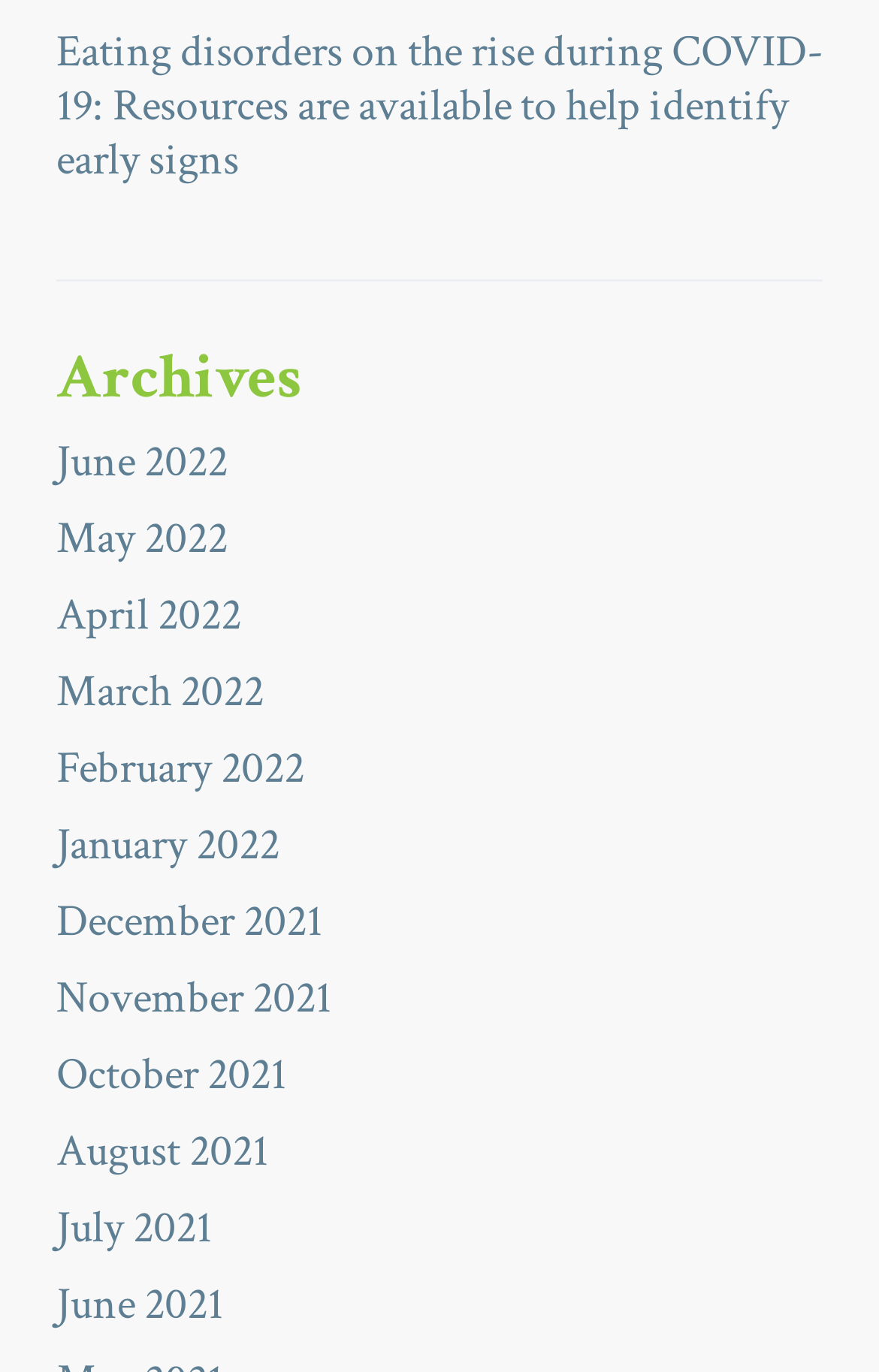Locate the bounding box coordinates of the clickable part needed for the task: "Read about eating disorders during COVID-19".

[0.064, 0.016, 0.936, 0.138]